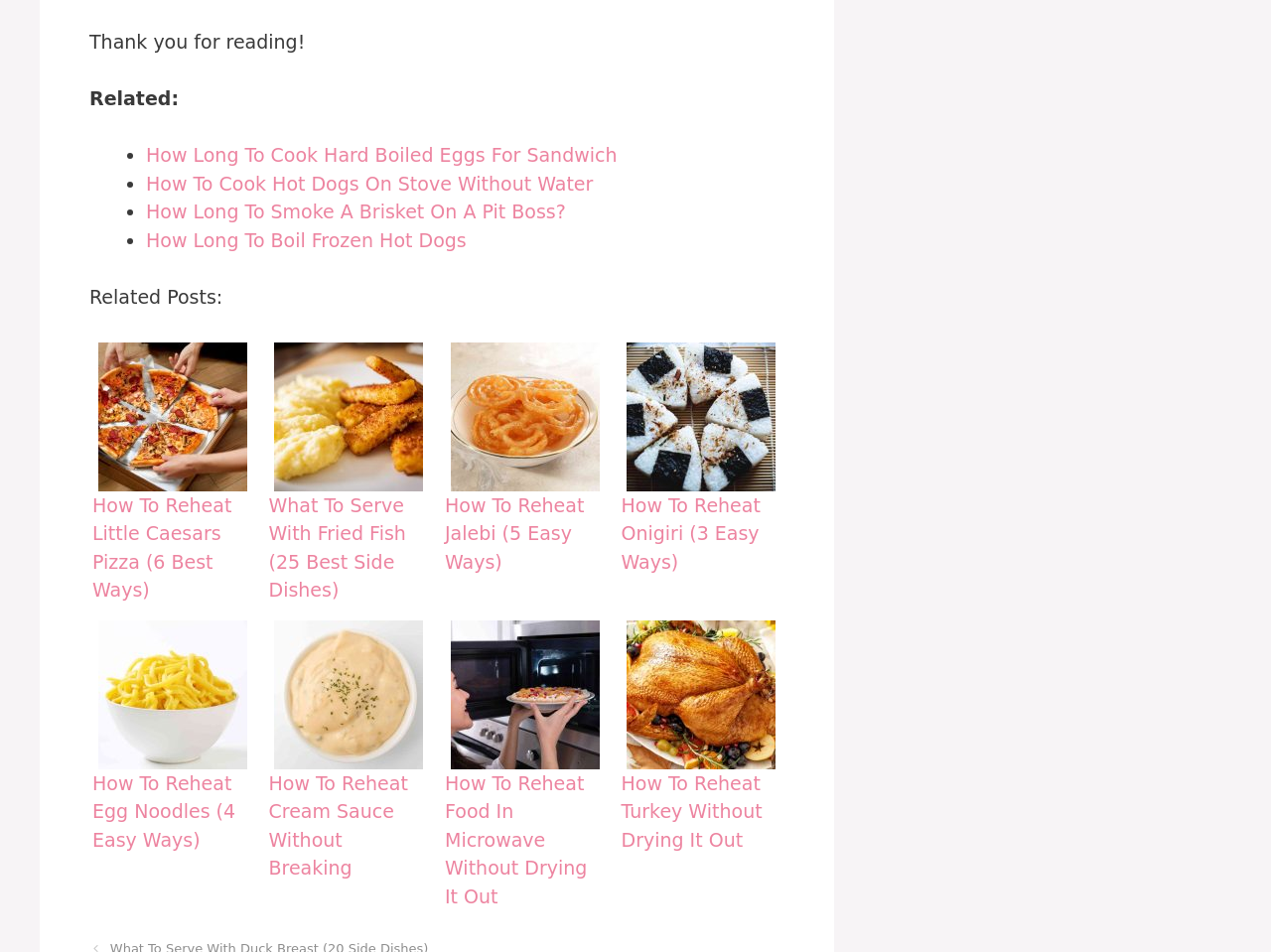Determine the bounding box coordinates of the clickable region to execute the instruction: "Click on 'How To Reheat Egg Noodles (4 Easy Ways)'". The coordinates should be four float numbers between 0 and 1, denoted as [left, top, right, bottom].

[0.07, 0.648, 0.201, 0.96]